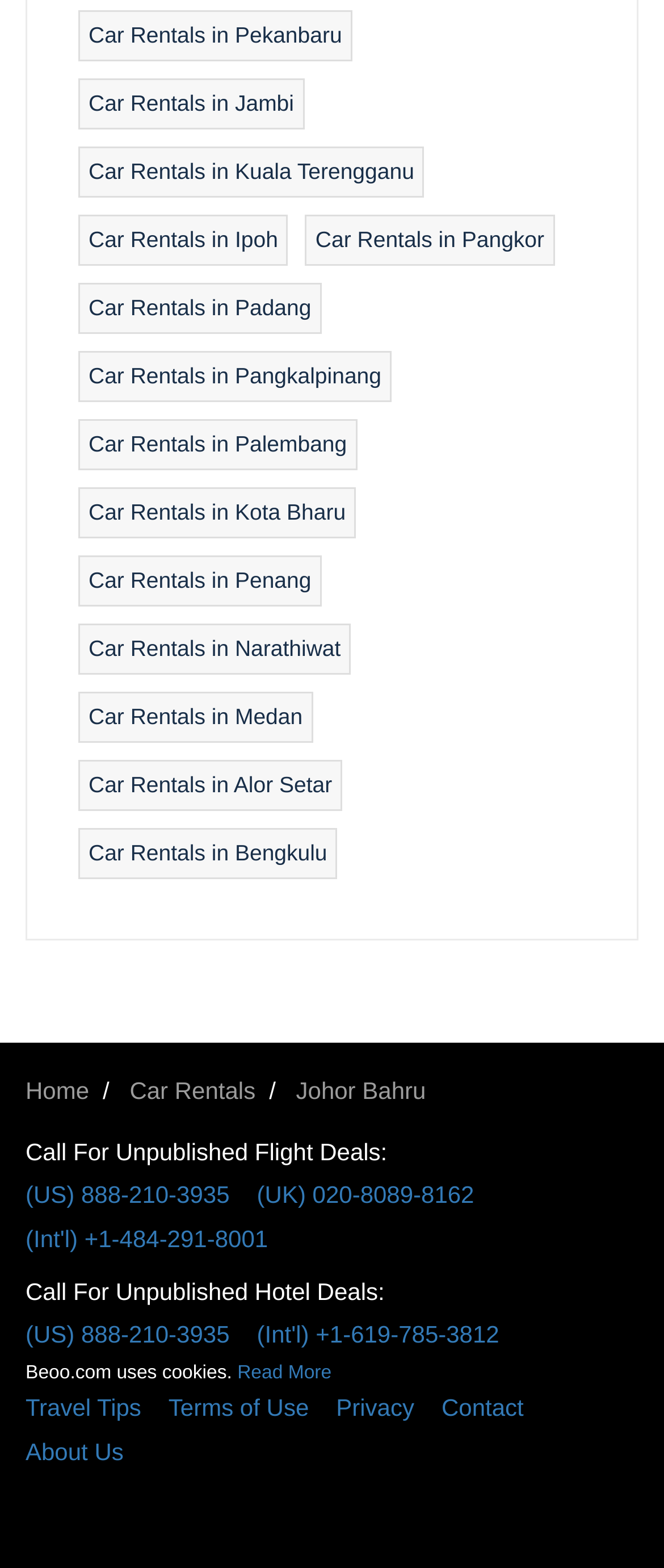What is the last link in the footer section?
Give a thorough and detailed response to the question.

I looked at the links in the footer section and found that the last one is 'About Us'.